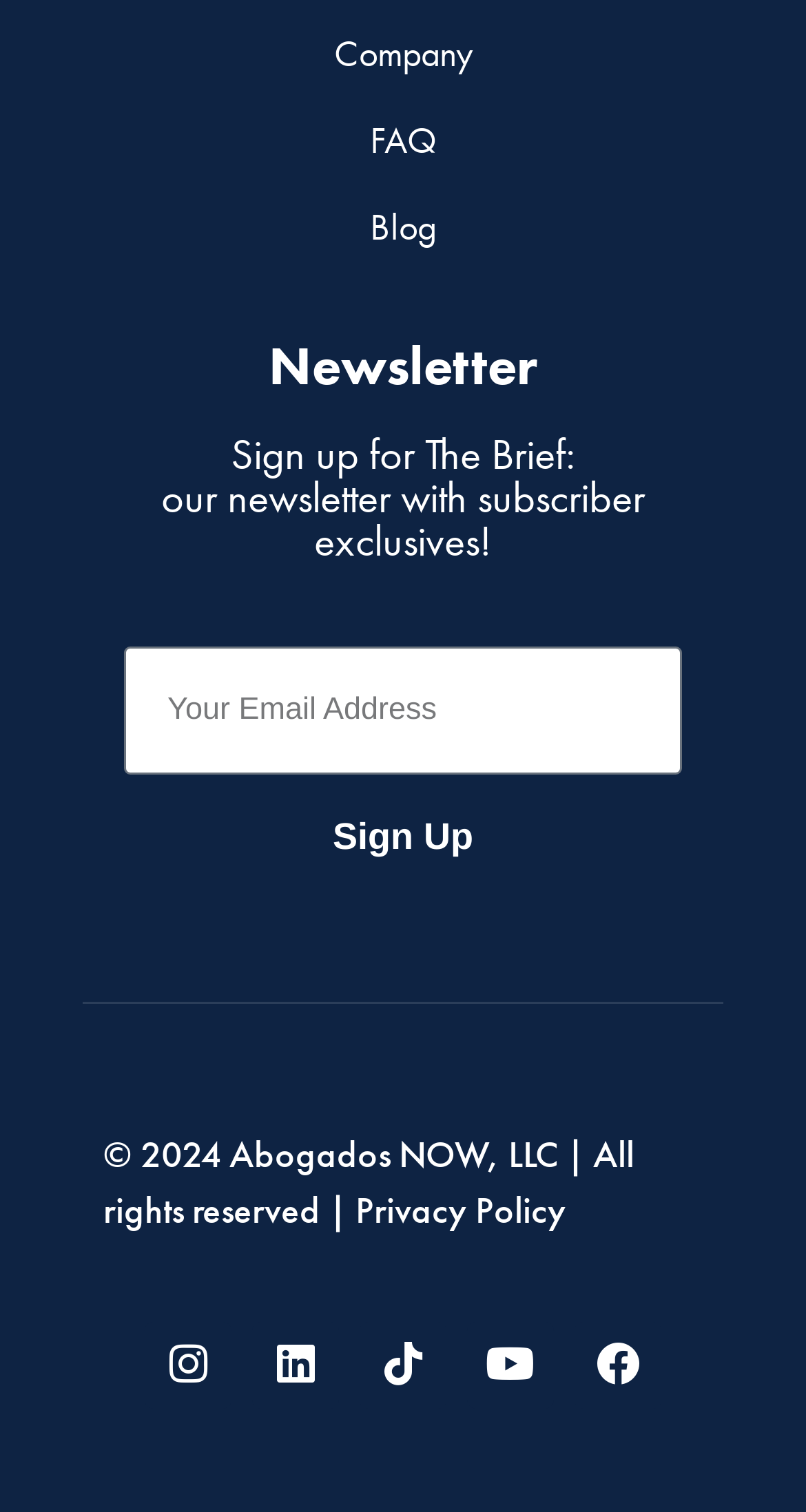Please find the bounding box coordinates of the element that you should click to achieve the following instruction: "Explore the 'Outdoors' section". The coordinates should be presented as four float numbers between 0 and 1: [left, top, right, bottom].

None